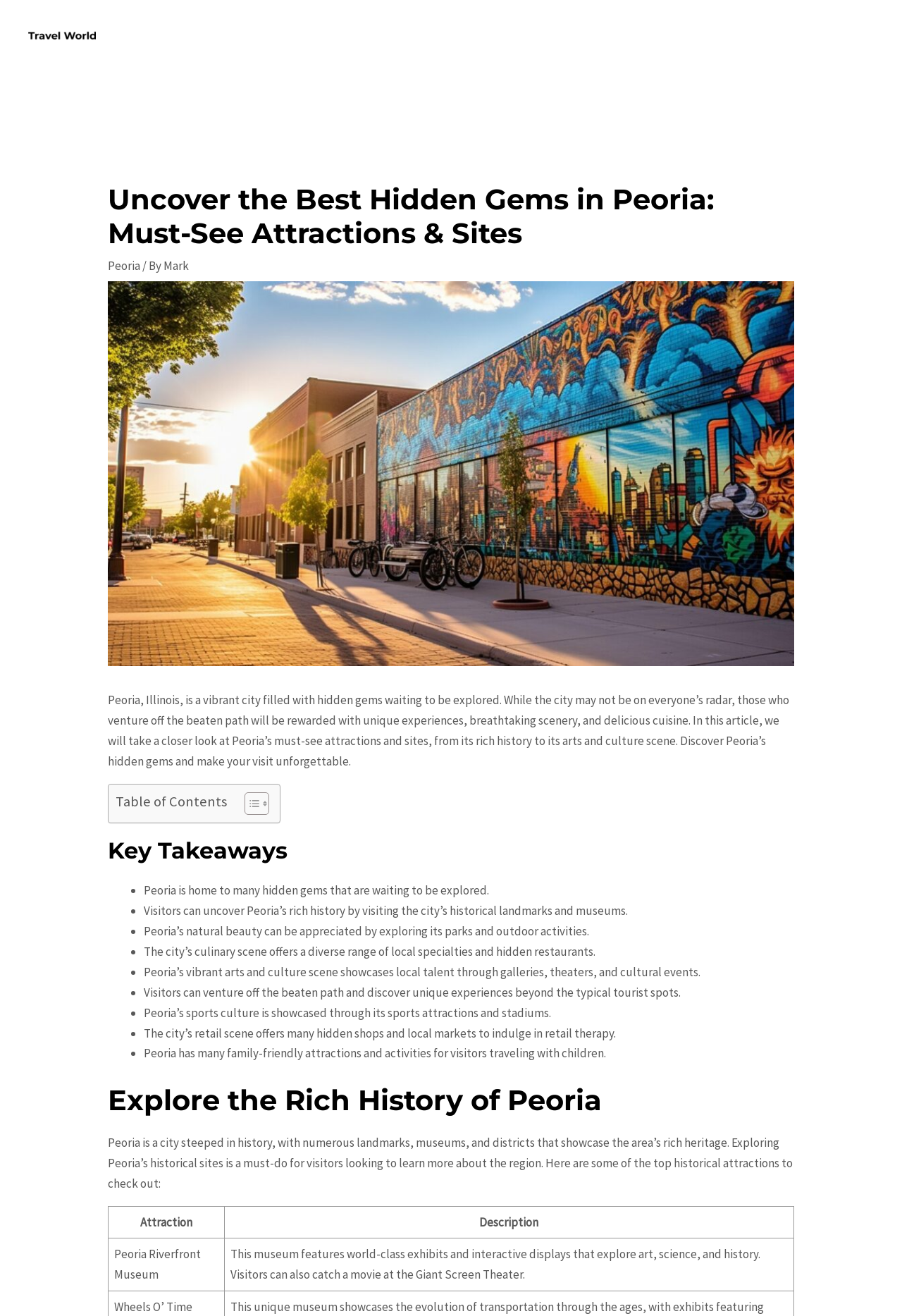What is the name of the museum mentioned?
Kindly answer the question with as much detail as you can.

In the section 'Explore the Rich History of Peoria', a table is presented with historical attractions, and one of the attractions listed is the Peoria Riverfront Museum, so the answer is Peoria Riverfront Museum.